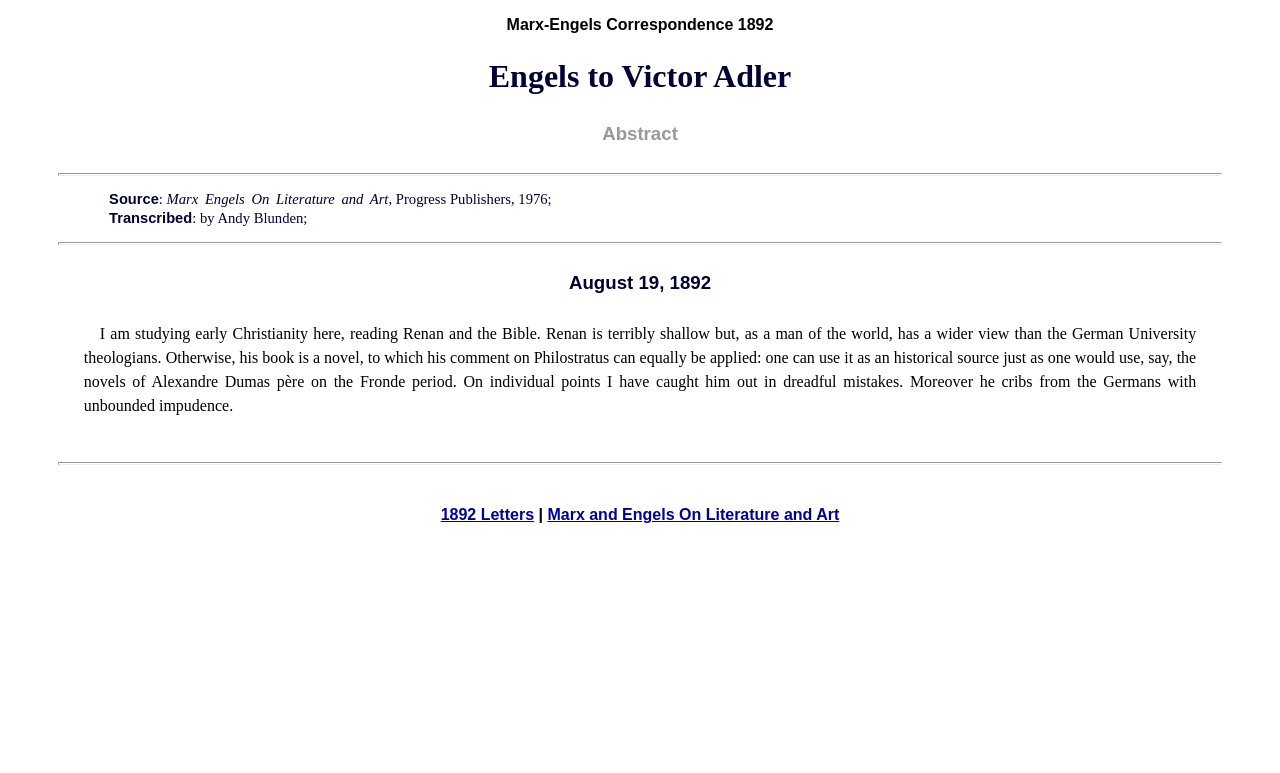Describe the entire webpage, focusing on both content and design.

The webpage is about the correspondence between Marx and Engels in 1892. At the top, there is a heading "Engels to Victor Adler" followed by another heading "Abstract". Below these headings, there is a horizontal separator line. 

On the left side, there are several static text elements, including "Source", "Marx Engels On Literature and Art", and "Transcribed". These elements are positioned close to each other, with "Source" at the top, "Marx Engels On Literature and Art" in the middle, and "Transcribed" at the bottom. 

To the right of these static text elements, there is a longer static text block that contains a letter written by Engels on August 19, 1892. The letter discusses Engels' study of early Christianity, his reading of Renan and the Bible, and his criticism of Renan's work. 

Below the letter, there is another horizontal separator line. At the bottom of the page, there are two links, "1892 Letters" and "Marx and Engels On Literature and Art", separated by a vertical bar.